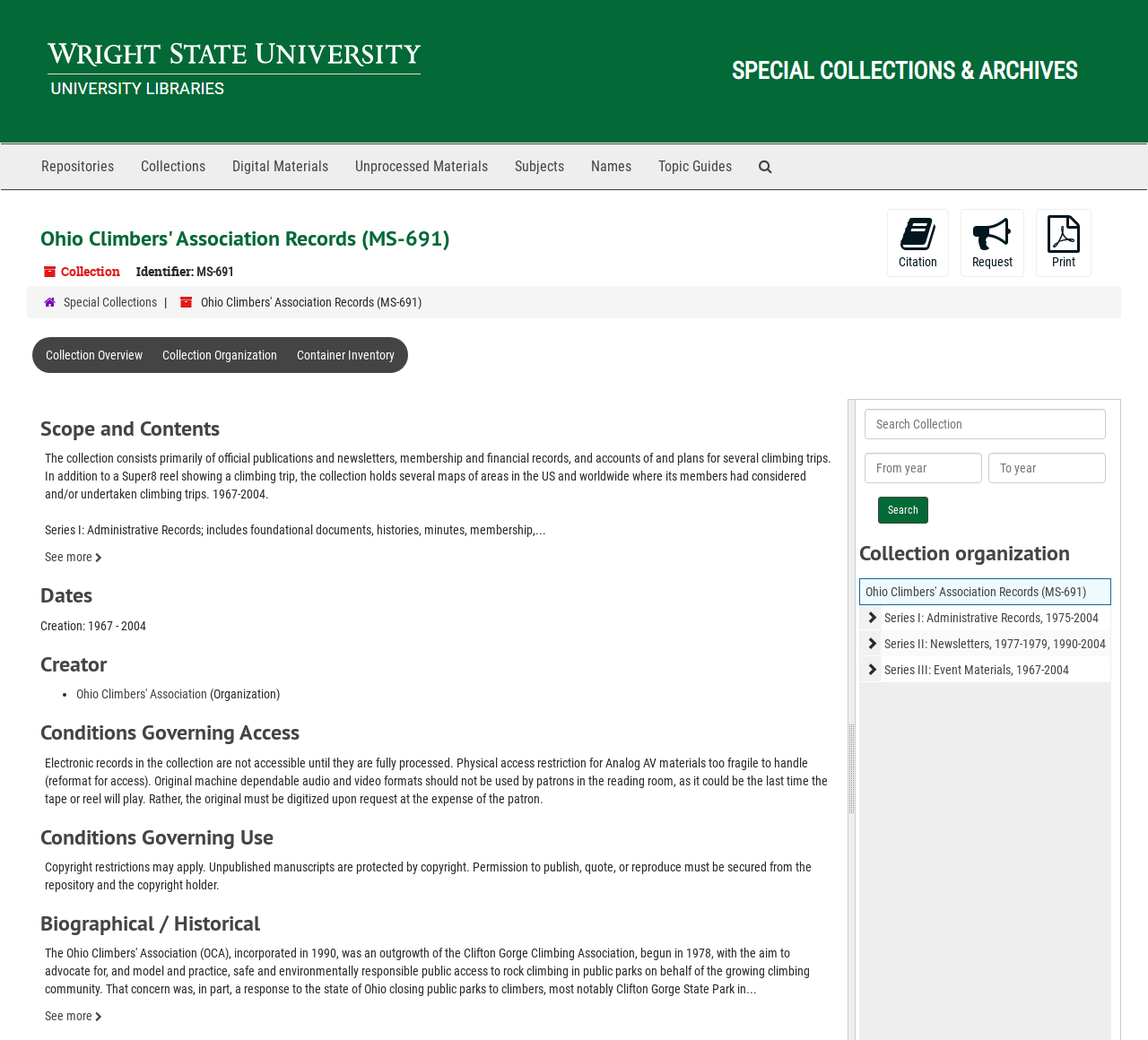What is the name of the organization that created the collection?
Please answer the question with as much detail as possible using the screenshot.

I found the answer by looking at the link 'Ohio Climbers' Association' which is located under the heading 'Creator', indicating that it is the organization that created the collection.